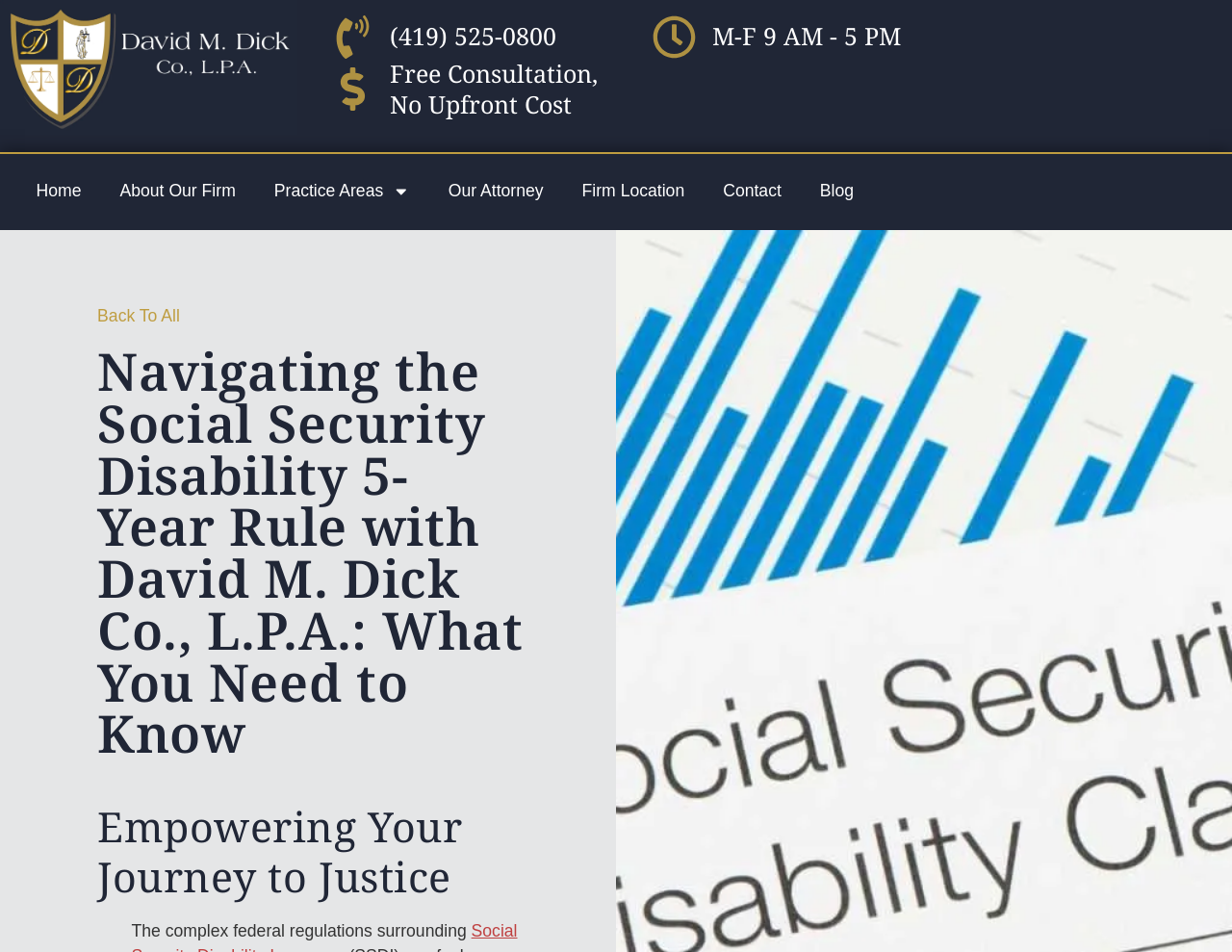What is the topic of the webpage?
Provide a detailed answer to the question, using the image to inform your response.

I found the topic of the webpage by looking at the main heading, which mentions 'Navigating the Social Security Disability 5-Year Rule with David M. Dick Co., L.P.A.'.